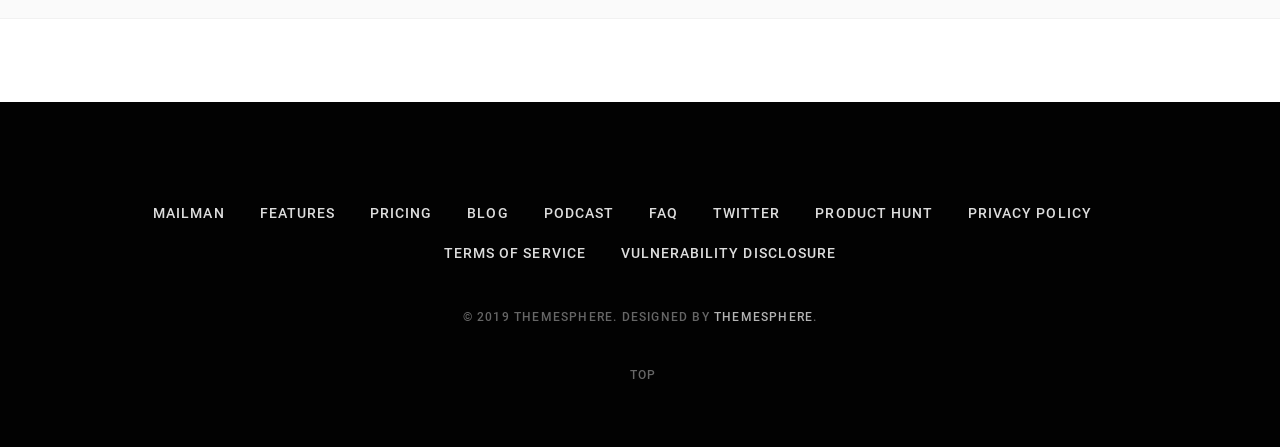Determine the bounding box coordinates of the UI element described below. Use the format (top-left x, top-left y, bottom-right x, bottom-right y) with floating point numbers between 0 and 1: Terms of Service

[0.347, 0.549, 0.458, 0.585]